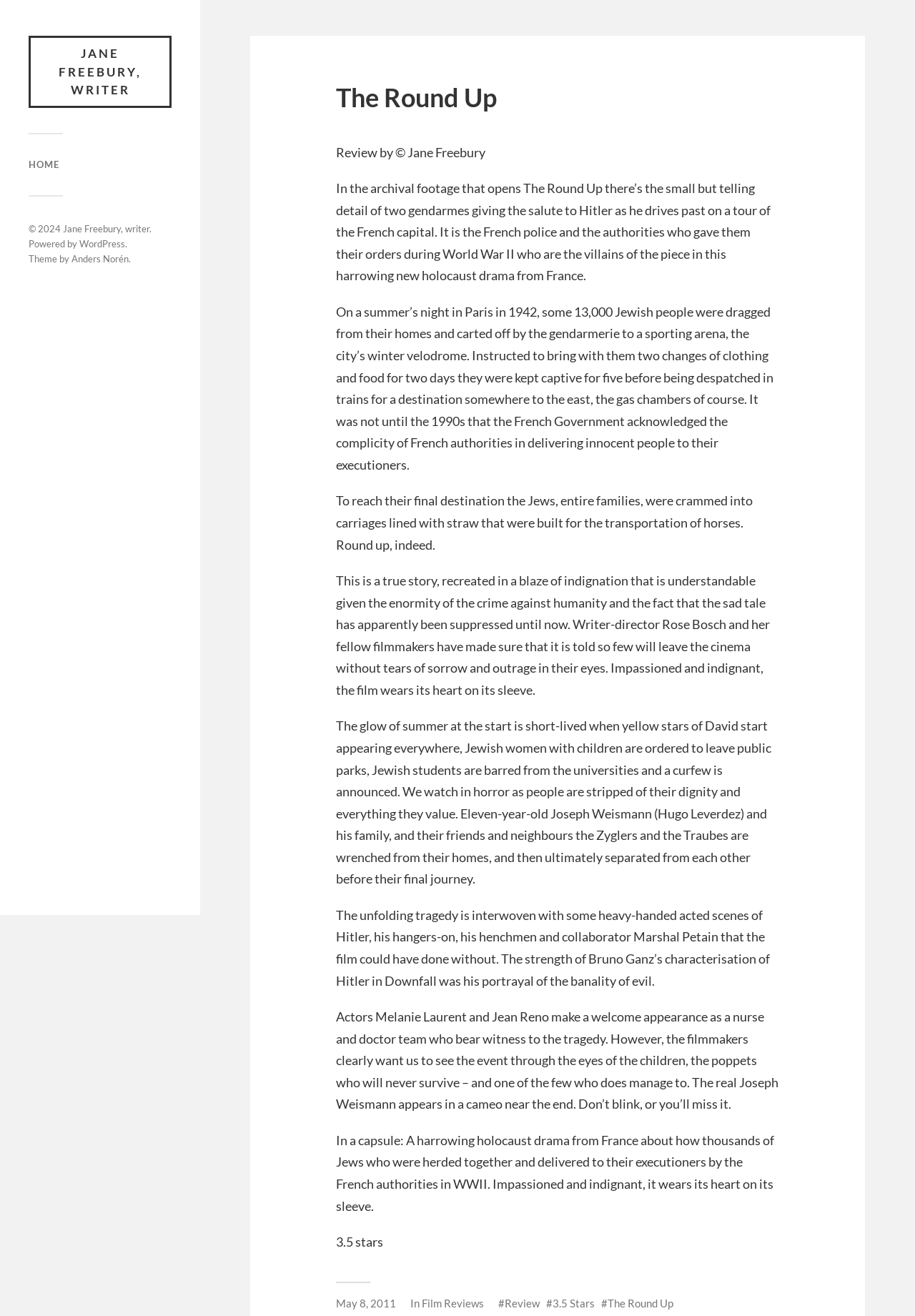What is the theme of this movie?
Refer to the image and give a detailed answer to the question.

I found the answer by reading the static text 'A harrowing holocaust drama from France about how thousands of Jews who were herded together and delivered to their executioners by the French authorities in WWII.' which is located in the middle of the webpage, indicating that the theme of this movie is a holocaust drama.